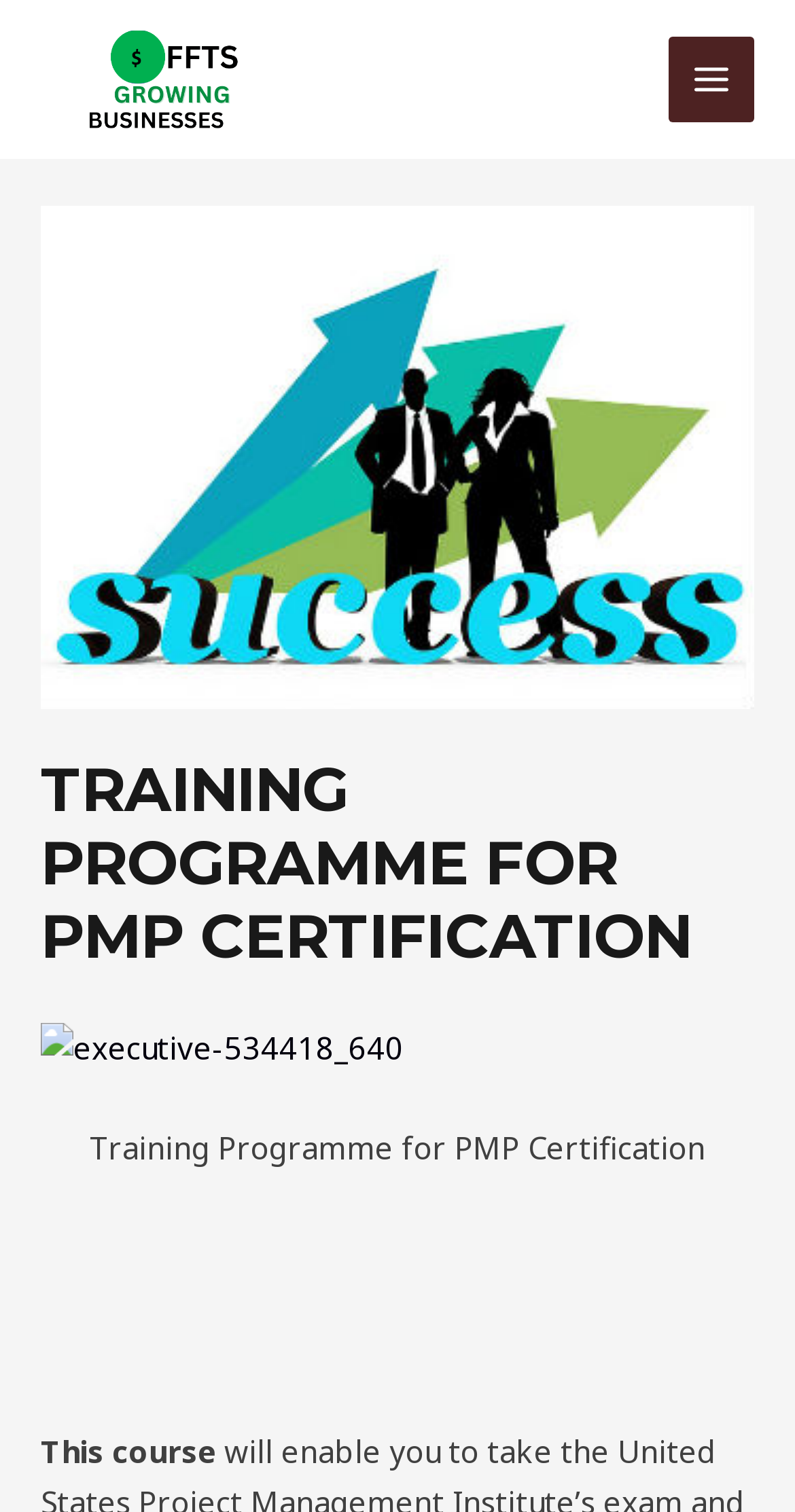Respond to the question below with a single word or phrase:
What is the logo of the website?

Growing Businesses